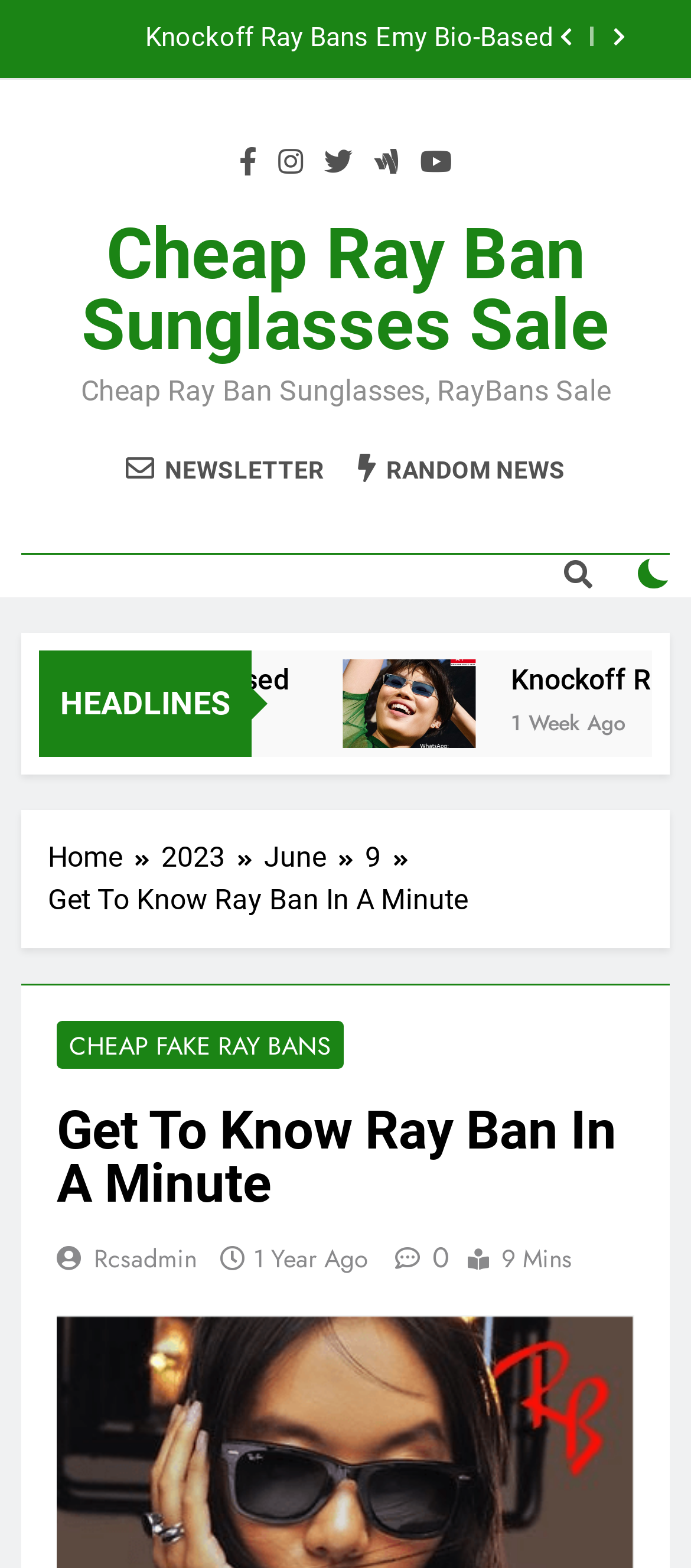What is the time period mentioned in the link?
Based on the image, provide a one-word or brief-phrase response.

1 Week Ago